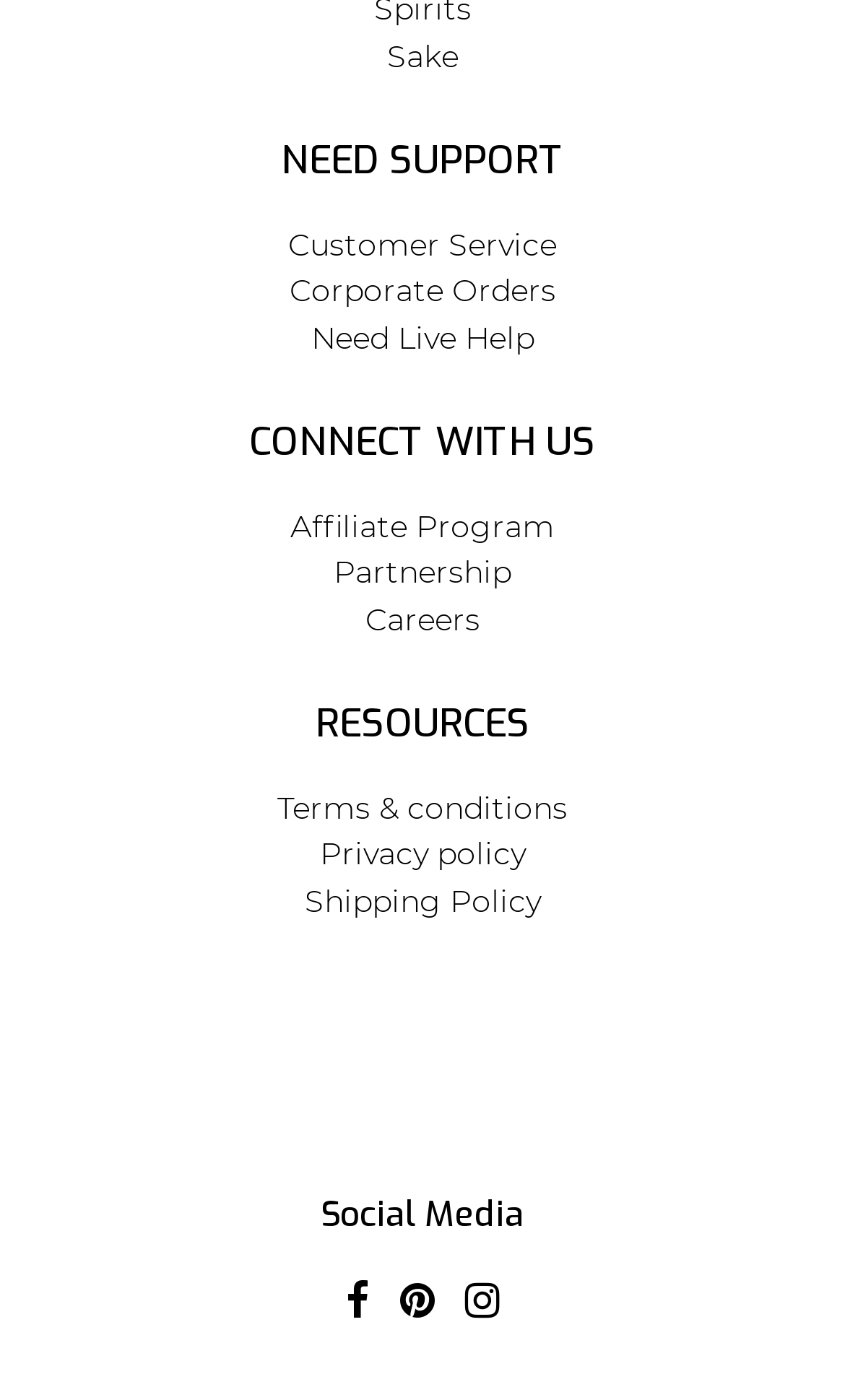Provide the bounding box coordinates in the format (top-left x, top-left y, bottom-right x, bottom-right y). All values are floating point numbers between 0 and 1. Determine the bounding box coordinate of the UI element described as: aria-label="More actions"

None